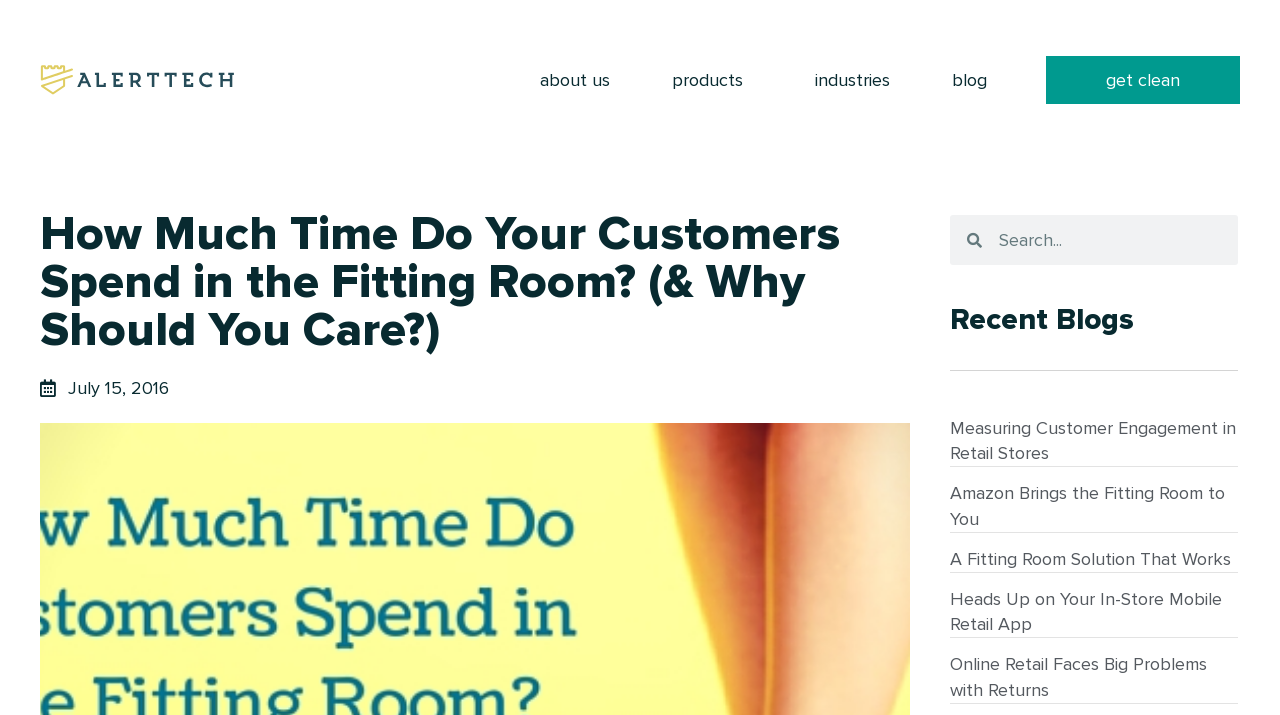Locate the bounding box coordinates of the clickable part needed for the task: "Read the blog post 'Measuring Customer Engagement in Retail Stores'".

[0.742, 0.582, 0.967, 0.652]